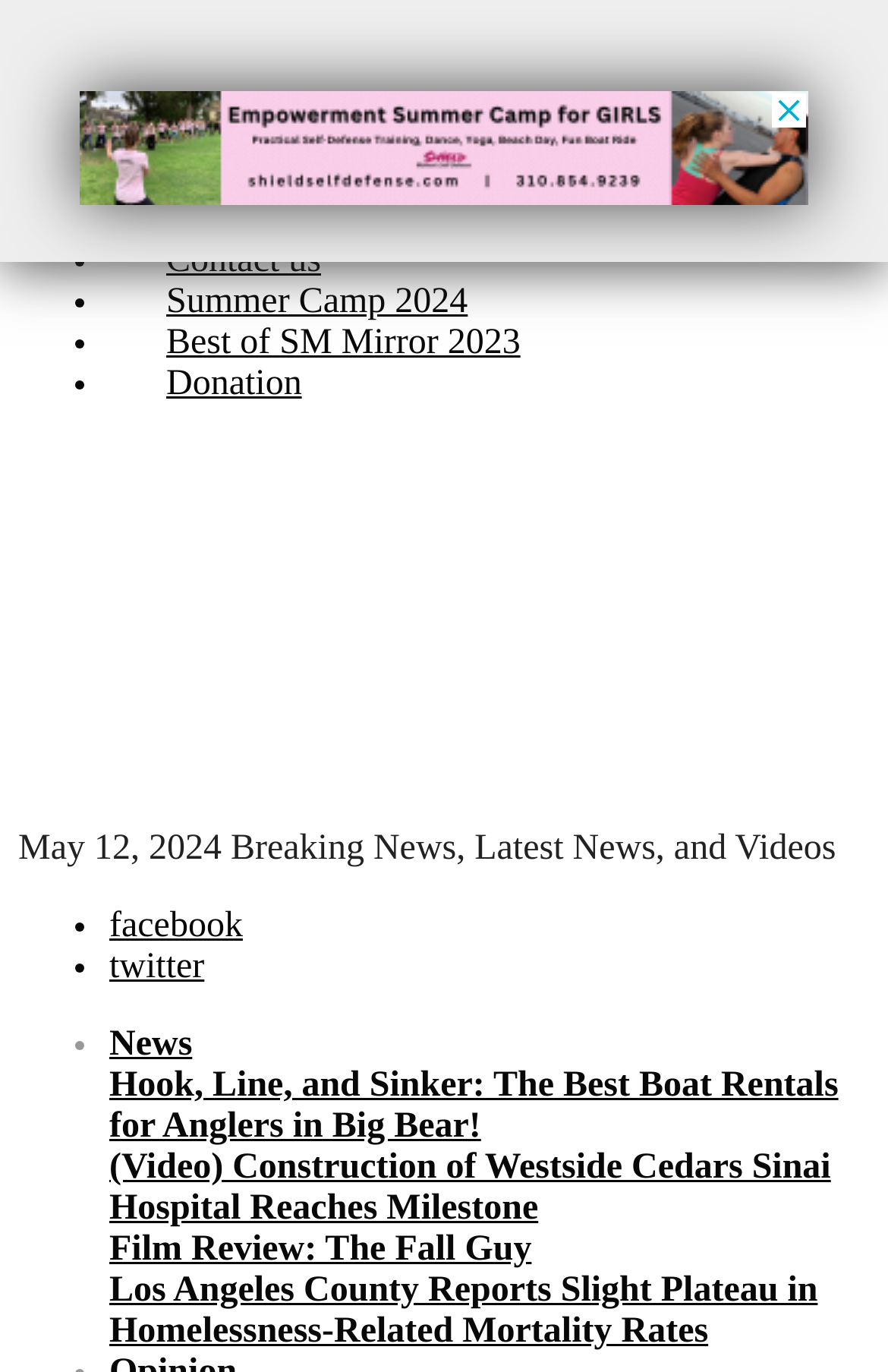Utilize the details in the image to thoroughly answer the following question: What is the category of the first article link?

The category of the first article link can be found by looking at the link itself, which says 'Hook, Line, and Sinker: The Best Boat Rentals for Anglers in Big Bear!', and determining that it falls under the 'News' category.